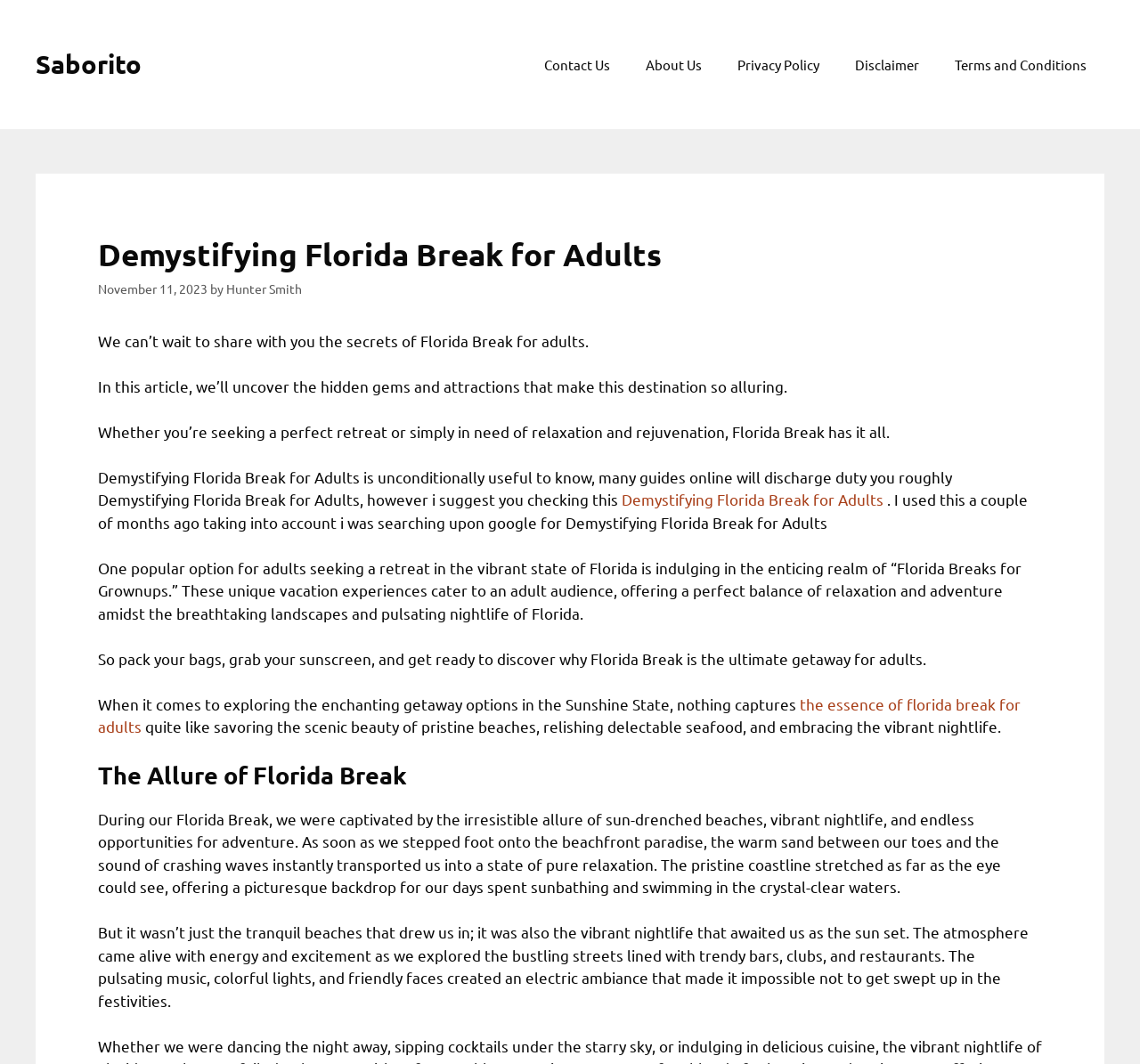Determine which piece of text is the heading of the webpage and provide it.

Demystifying Florida Break for Adults